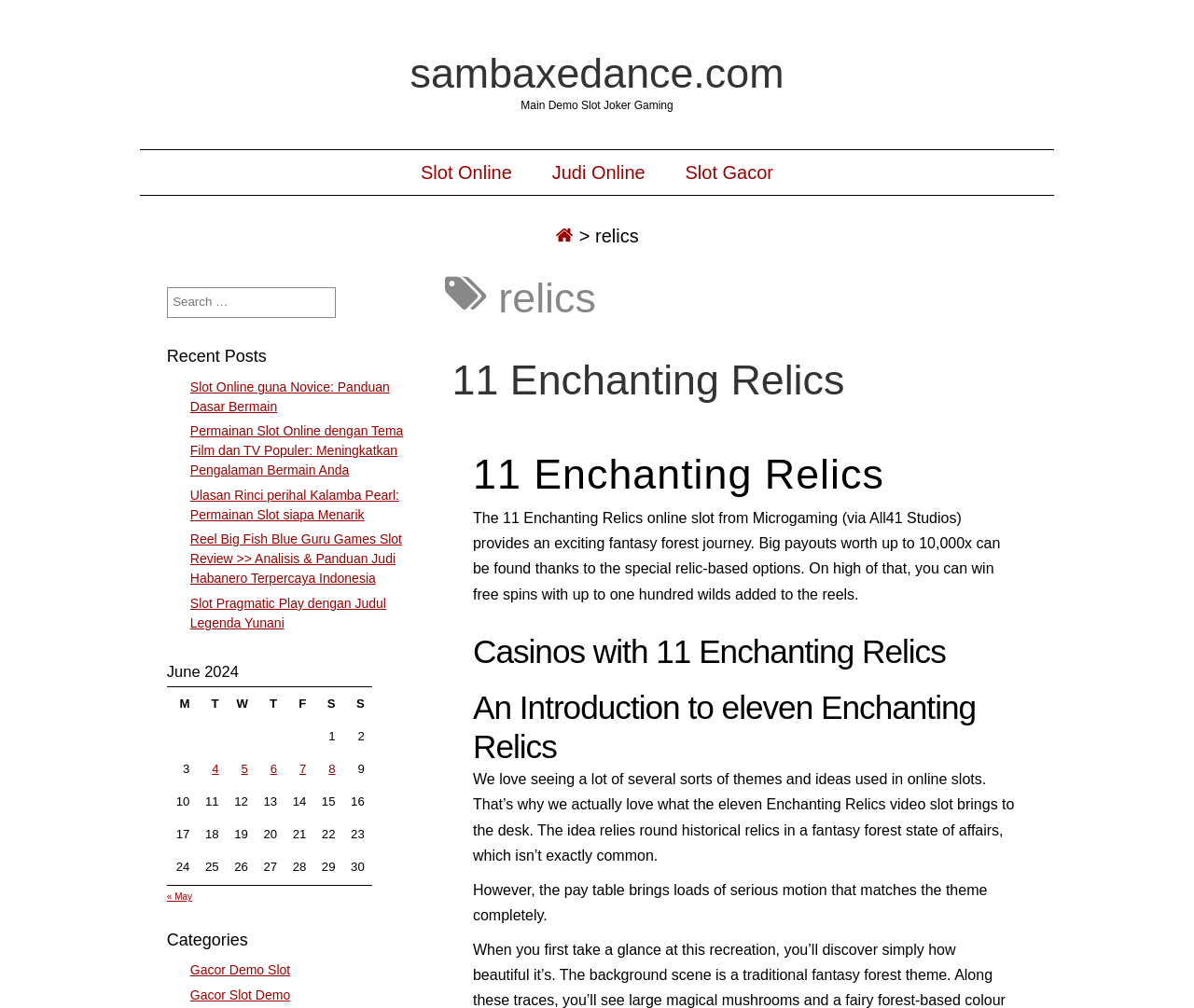Highlight the bounding box coordinates of the element you need to click to perform the following instruction: "Go to the homepage."

None